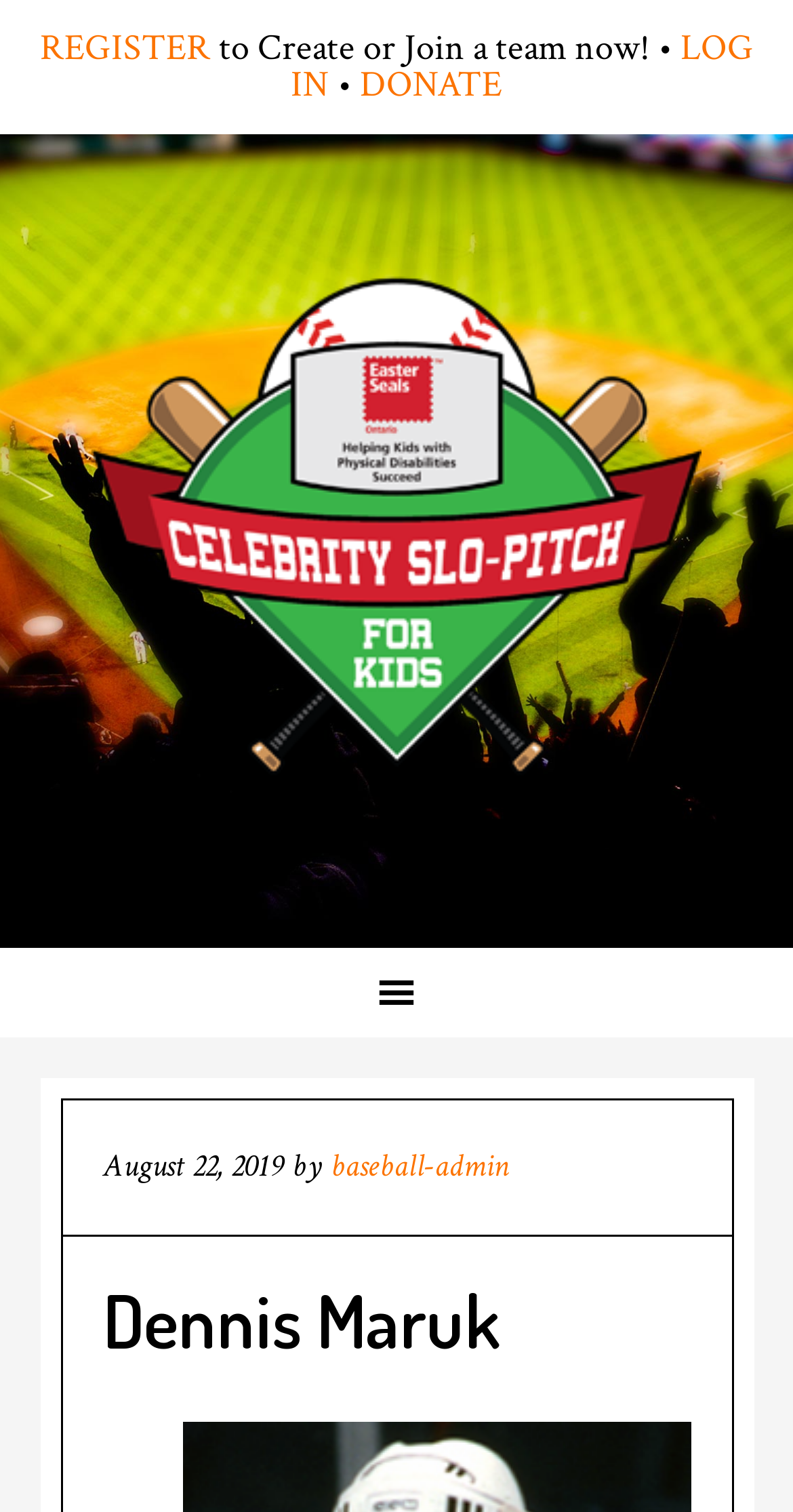Provide the bounding box coordinates for the UI element that is described by this text: "REGISTER". The coordinates should be in the form of four float numbers between 0 and 1: [left, top, right, bottom].

[0.05, 0.016, 0.265, 0.047]